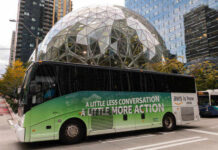Depict the image with a detailed narrative.

The image captures a modern bus parked on a city street, prominently displaying a slogan that reads, "A LITTLE LESS CONVERSATION A LITTLE MORE ACTION." This phrase reflects a call for increased direct engagement or initiative, likely in response to ongoing debates or issues. In the background, there's a striking architectural feature—an orb-like structure that appears to be a greenhouse or a similar installation—contrasting with the tall, sleek buildings that dominate the urban skyline. The setting suggests a bustling city atmosphere, possibly indicative of a location that values both innovative design and active public discourse.